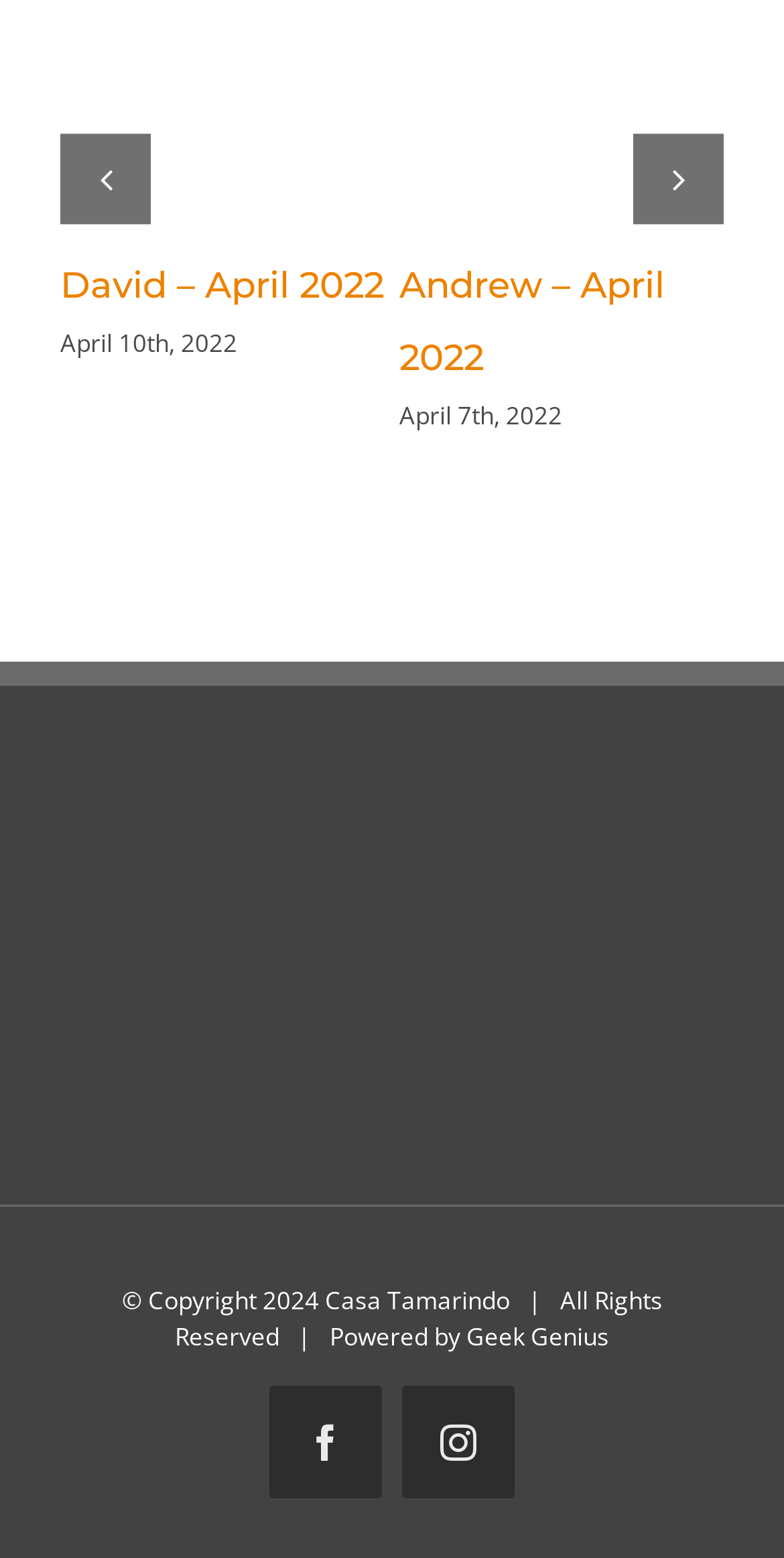Indicate the bounding box coordinates of the clickable region to achieve the following instruction: "visit Geek Genius website."

[0.595, 0.847, 0.777, 0.869]